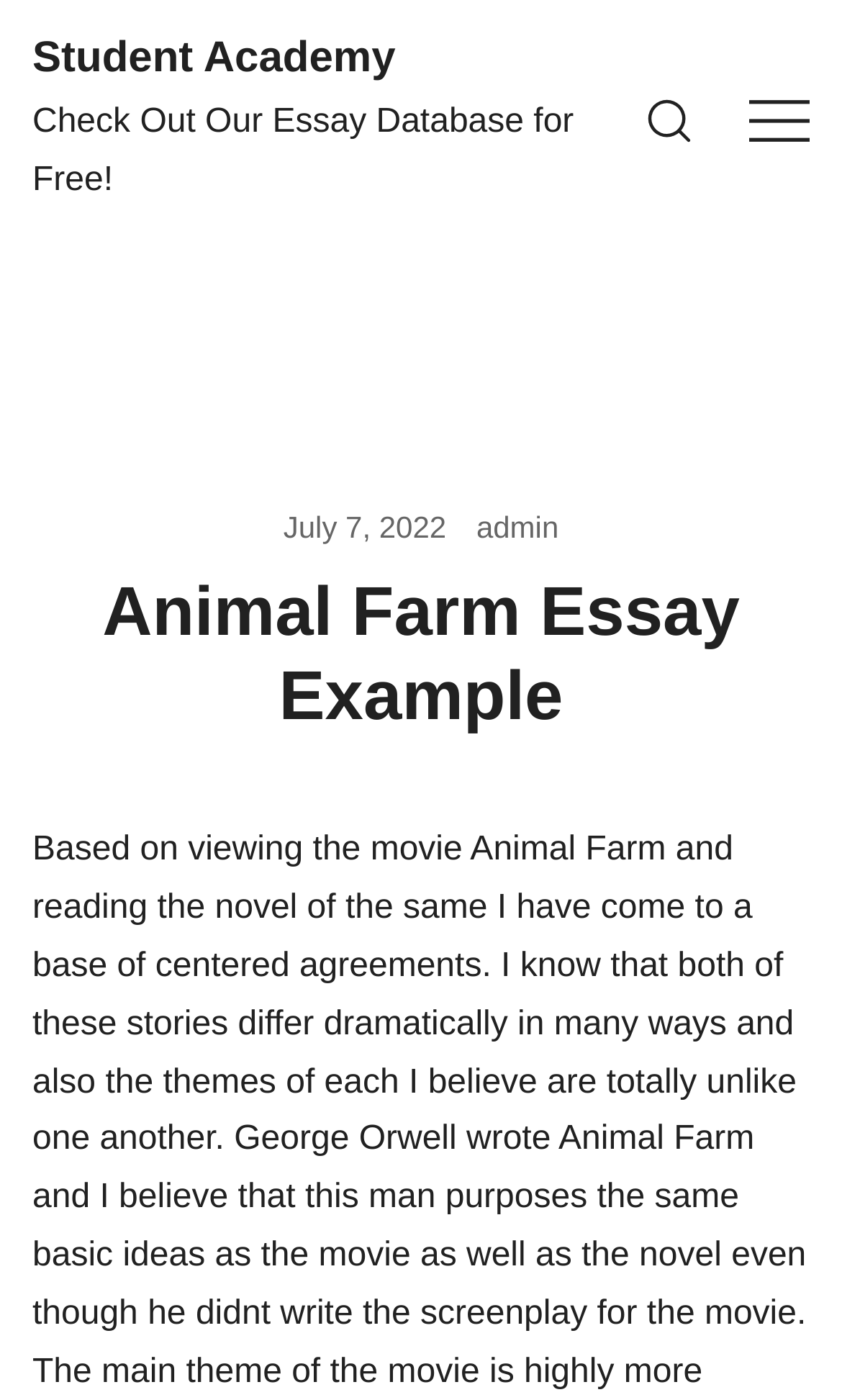Reply to the question with a single word or phrase:
How many links are on the webpage?

4